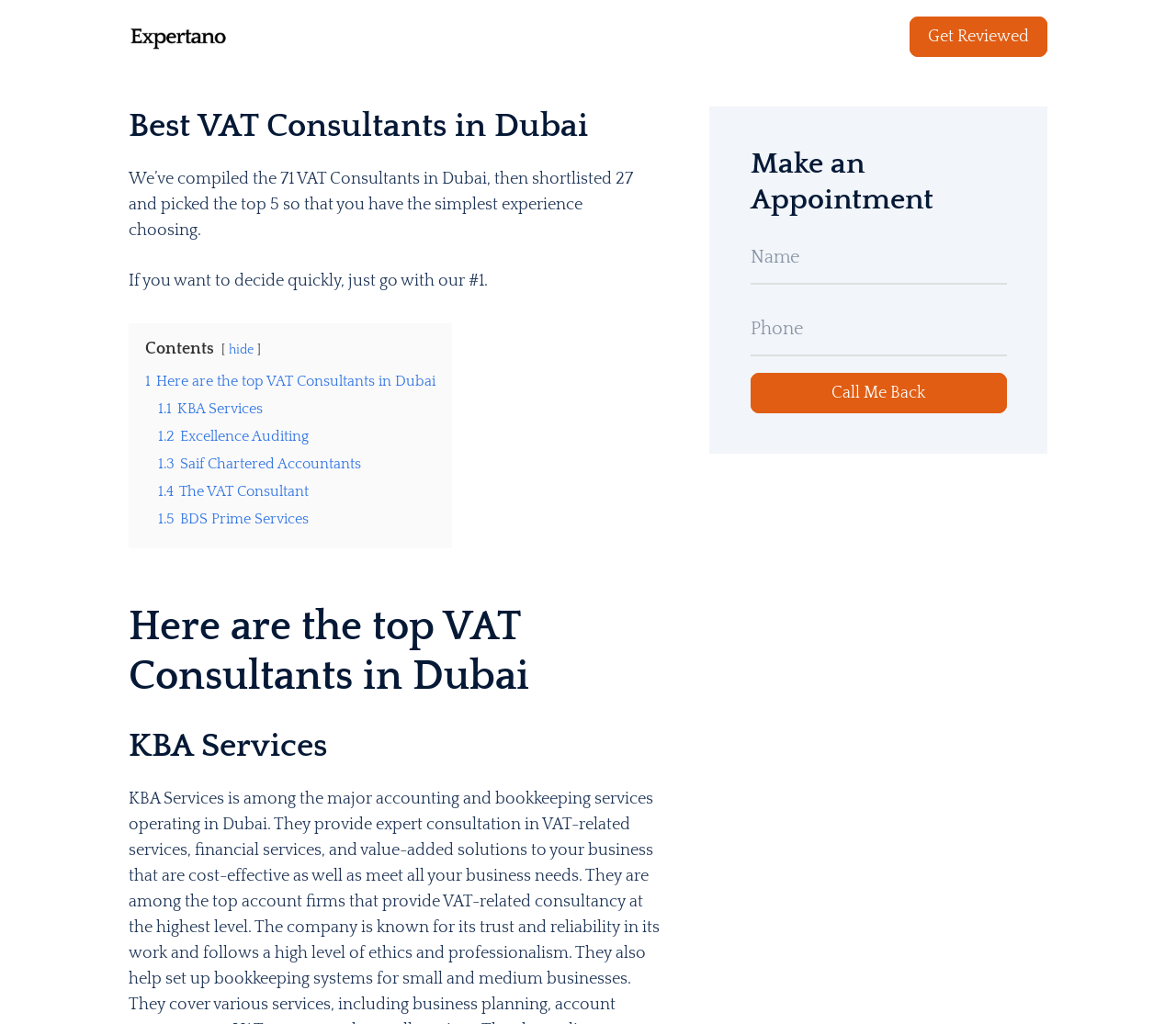Identify the bounding box coordinates of the specific part of the webpage to click to complete this instruction: "Click on Get Reviewed".

[0.774, 0.017, 0.891, 0.055]